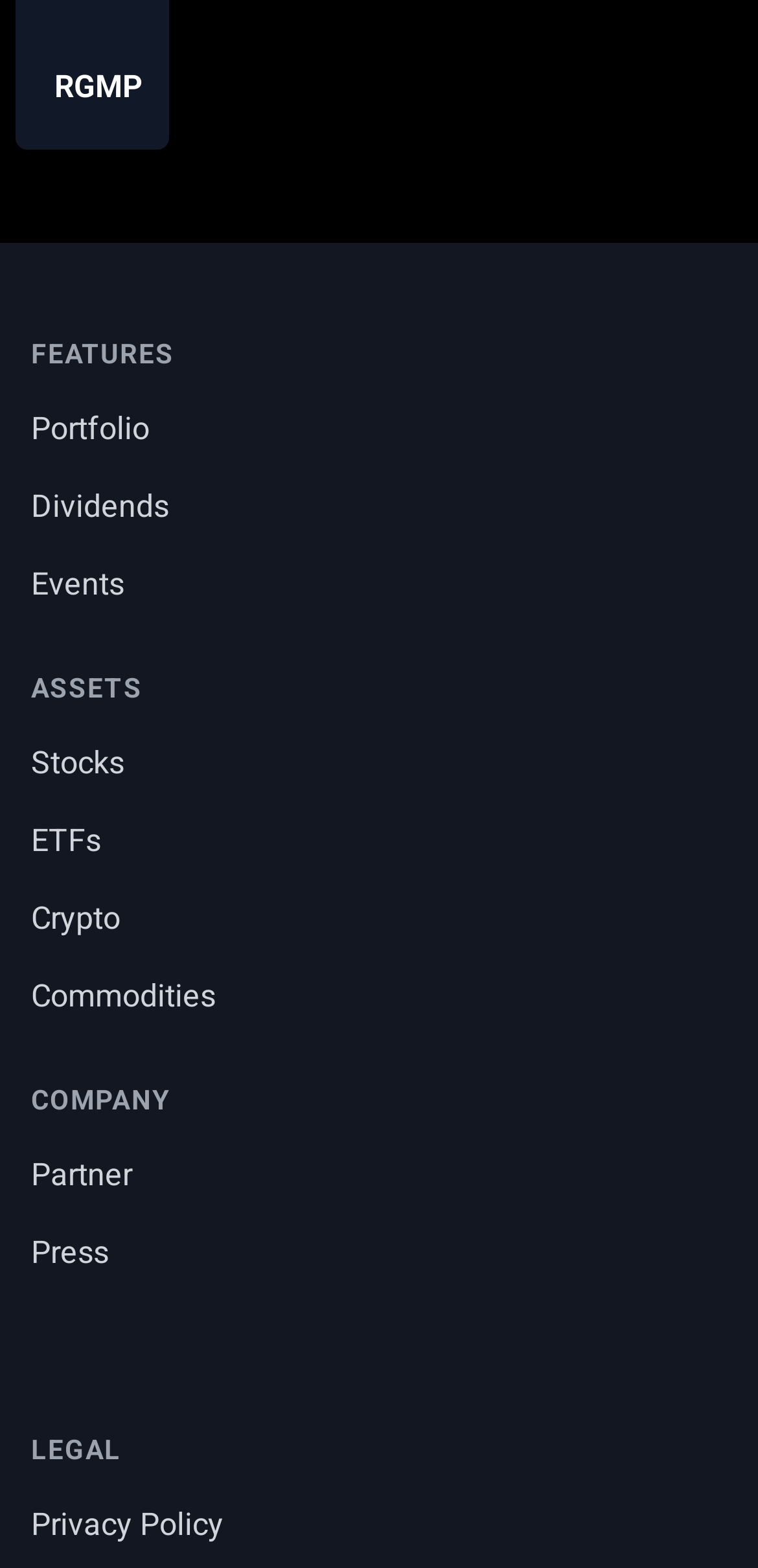How many asset types are listed?
Refer to the image and offer an in-depth and detailed answer to the question.

Under the 'ASSETS' heading, I counted four links: 'Stocks', 'ETFs', 'Crypto', and 'Commodities'. These links are located at coordinates [0.041, 0.472, 0.164, 0.502], [0.041, 0.522, 0.133, 0.551], [0.041, 0.571, 0.159, 0.601], and [0.041, 0.621, 0.285, 0.651], respectively.